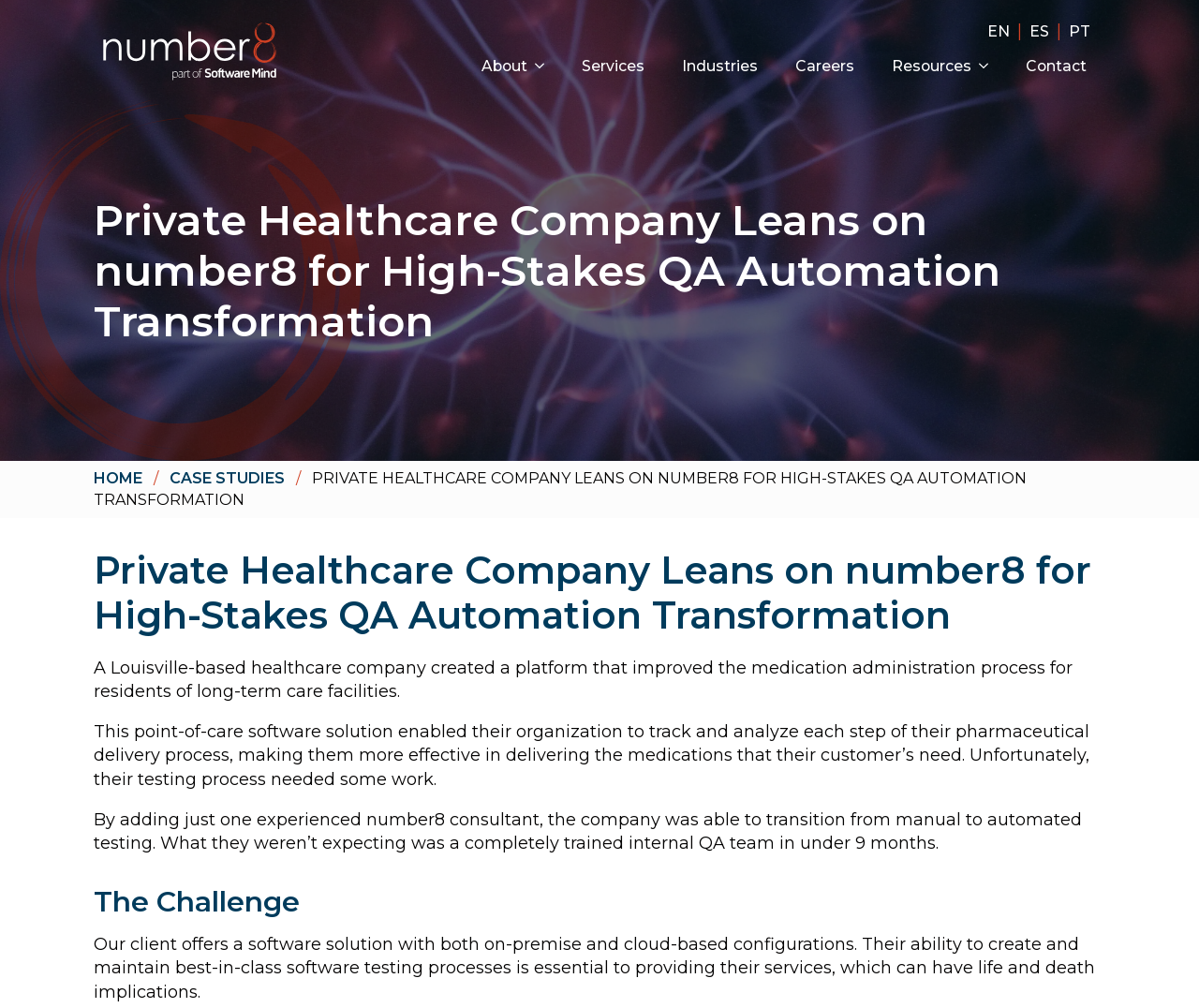Identify the bounding box coordinates for the element that needs to be clicked to fulfill this instruction: "Open the Resources submenu". Provide the coordinates in the format of four float numbers between 0 and 1: [left, top, right, bottom].

[0.728, 0.051, 0.81, 0.08]